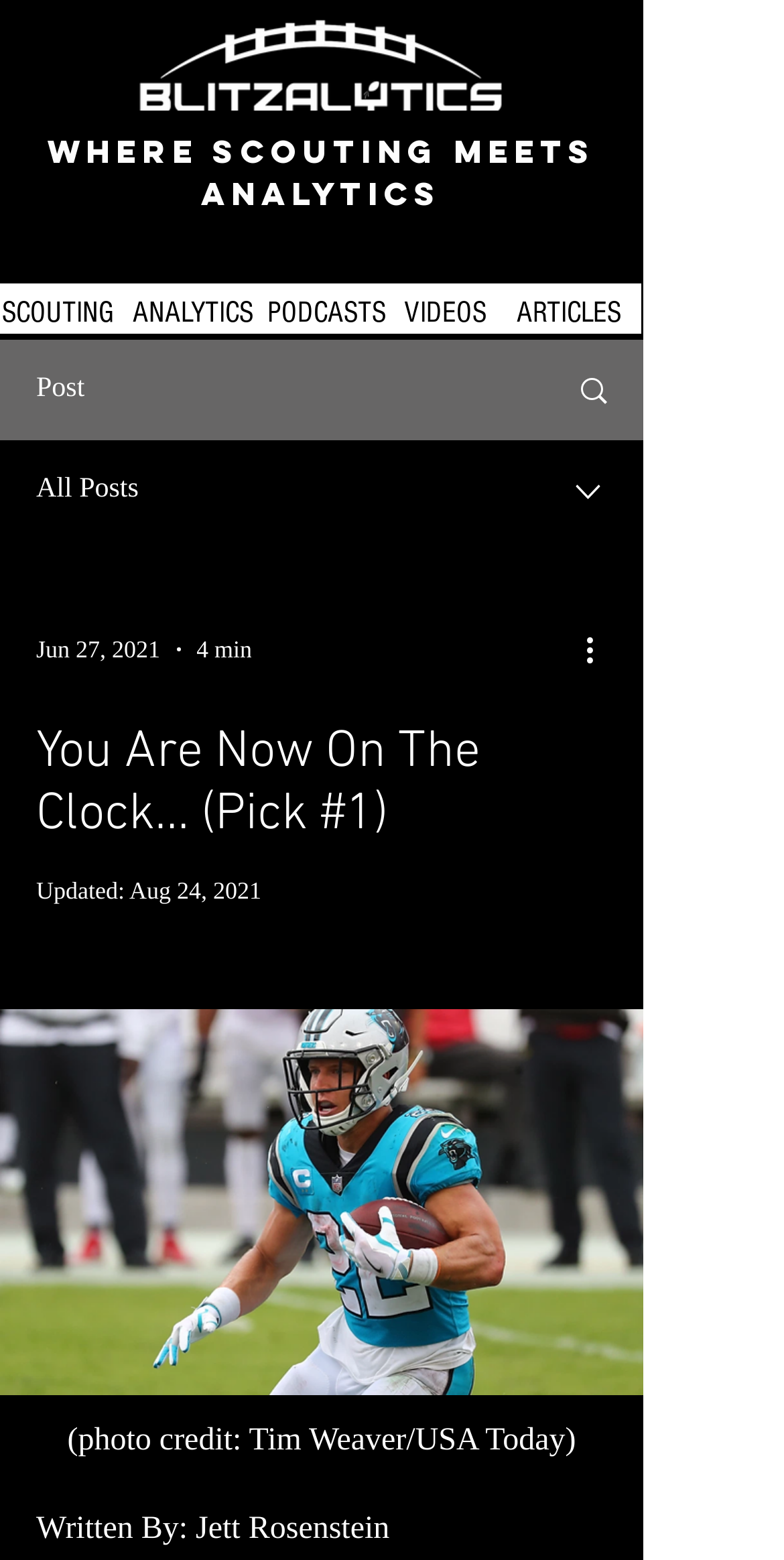Determine the bounding box for the UI element as described: "PODCASTS". The coordinates should be represented as four float numbers between 0 and 1, formatted as [left, top, right, bottom].

[0.341, 0.189, 0.492, 0.213]